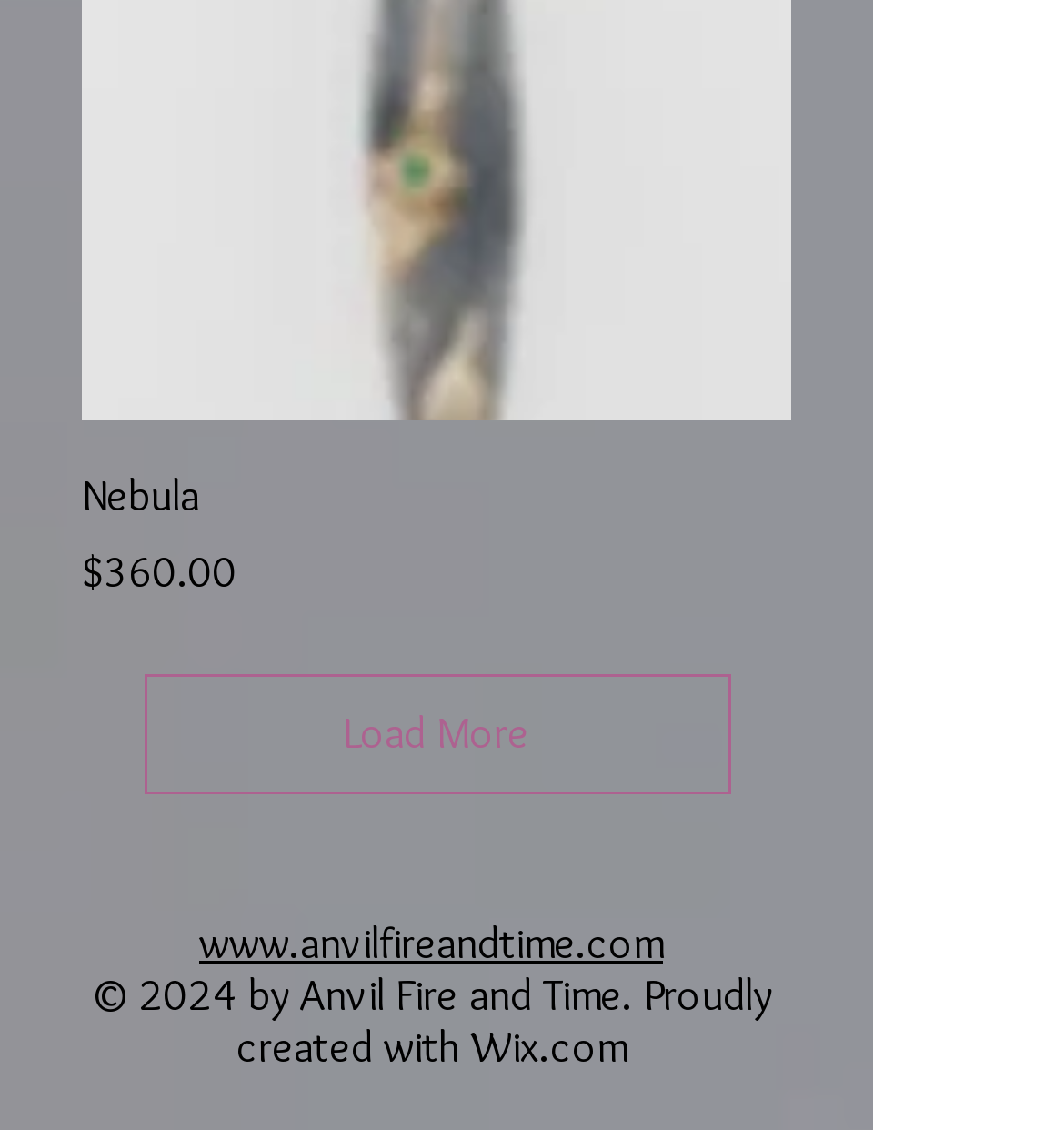What is the website built with?
Answer the question with a detailed explanation, including all necessary information.

The website was built using Wix.com, as mentioned in the link element with the text 'Wix.com' which is a child of the contentinfo element.